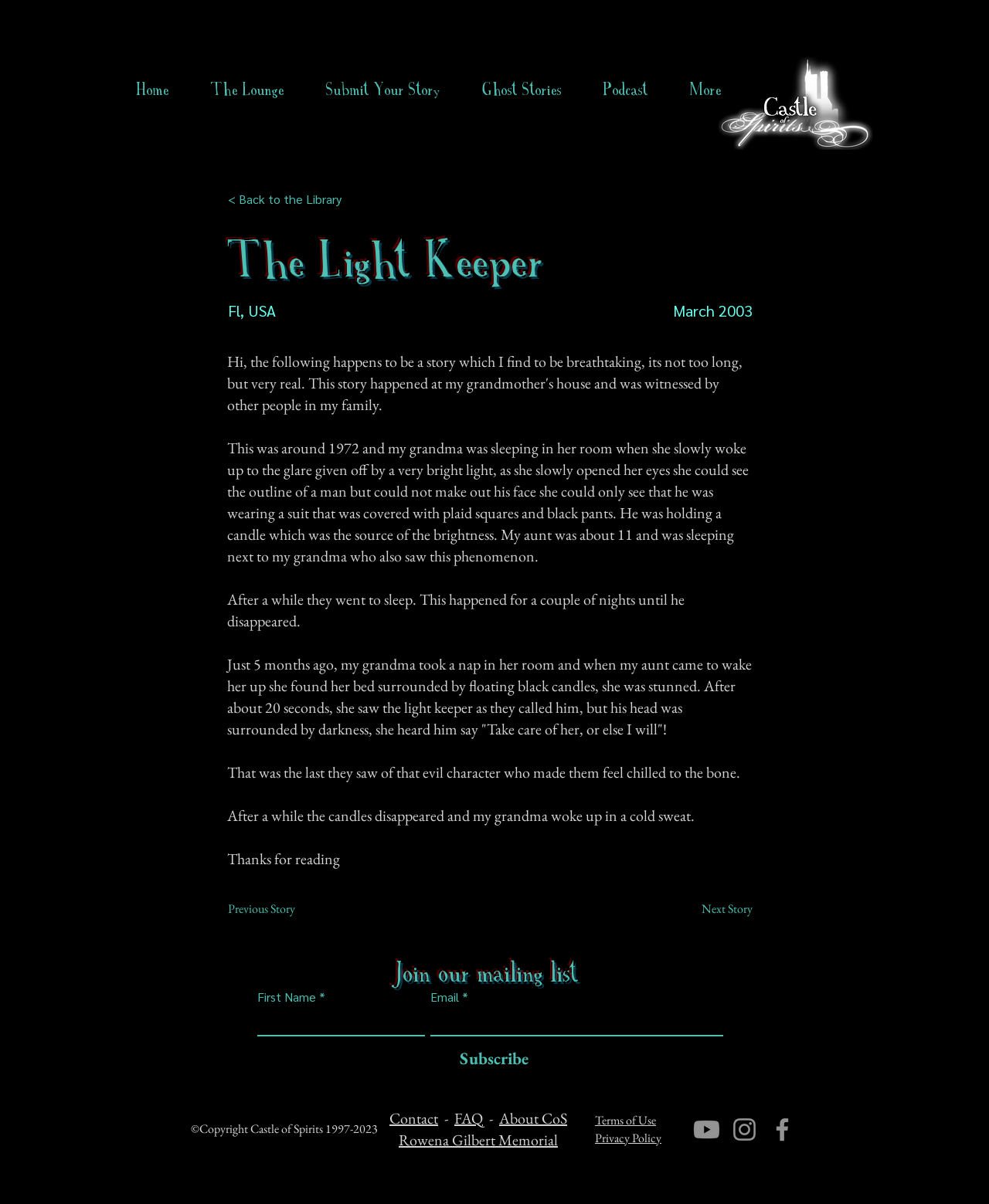What is the story about?
Respond with a short answer, either a single word or a phrase, based on the image.

A ghostly figure